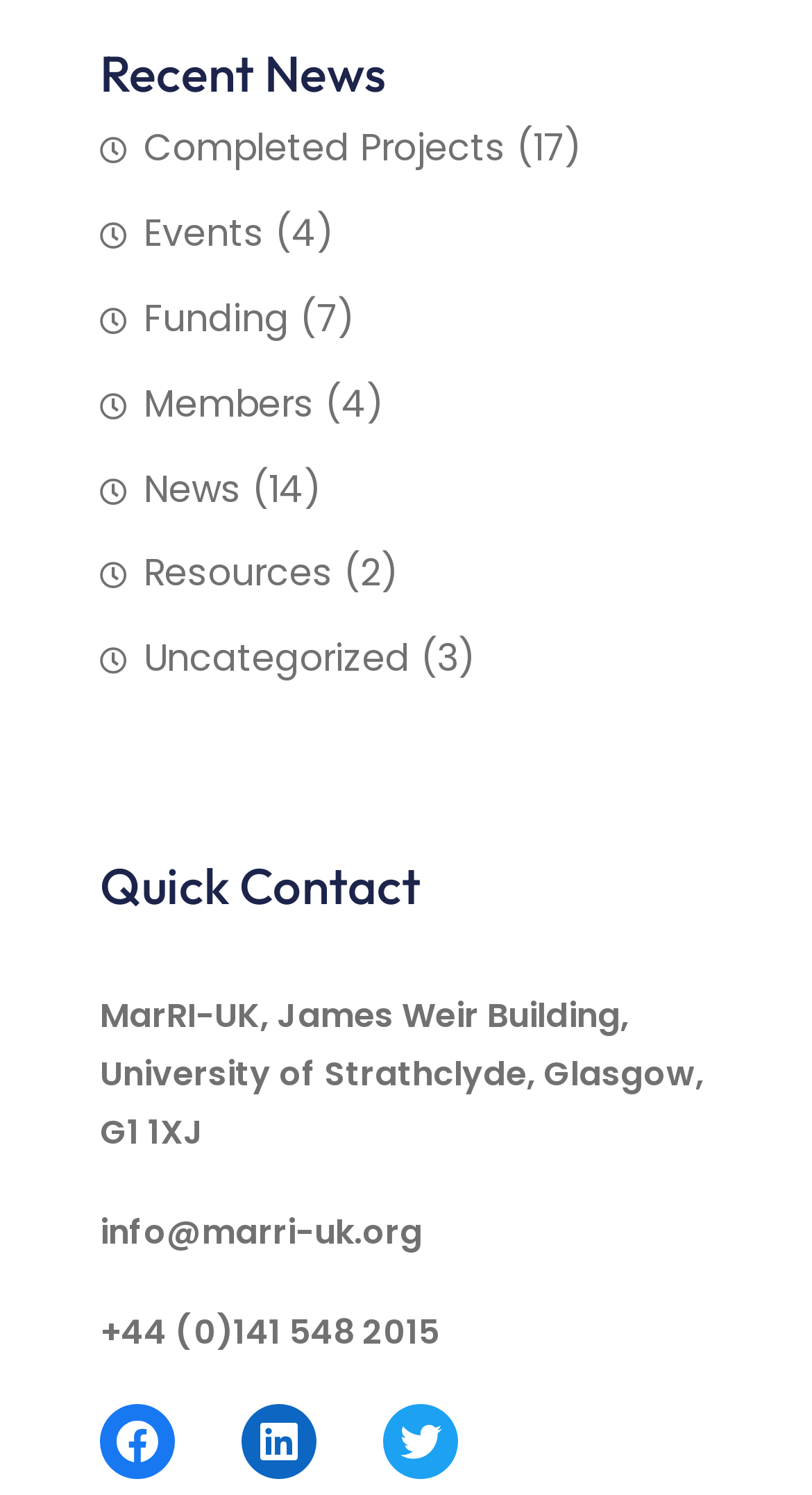Locate the bounding box coordinates of the element that needs to be clicked to carry out the instruction: "Go to funding page". The coordinates should be given as four float numbers ranging from 0 to 1, i.e., [left, top, right, bottom].

[0.123, 0.185, 0.356, 0.242]